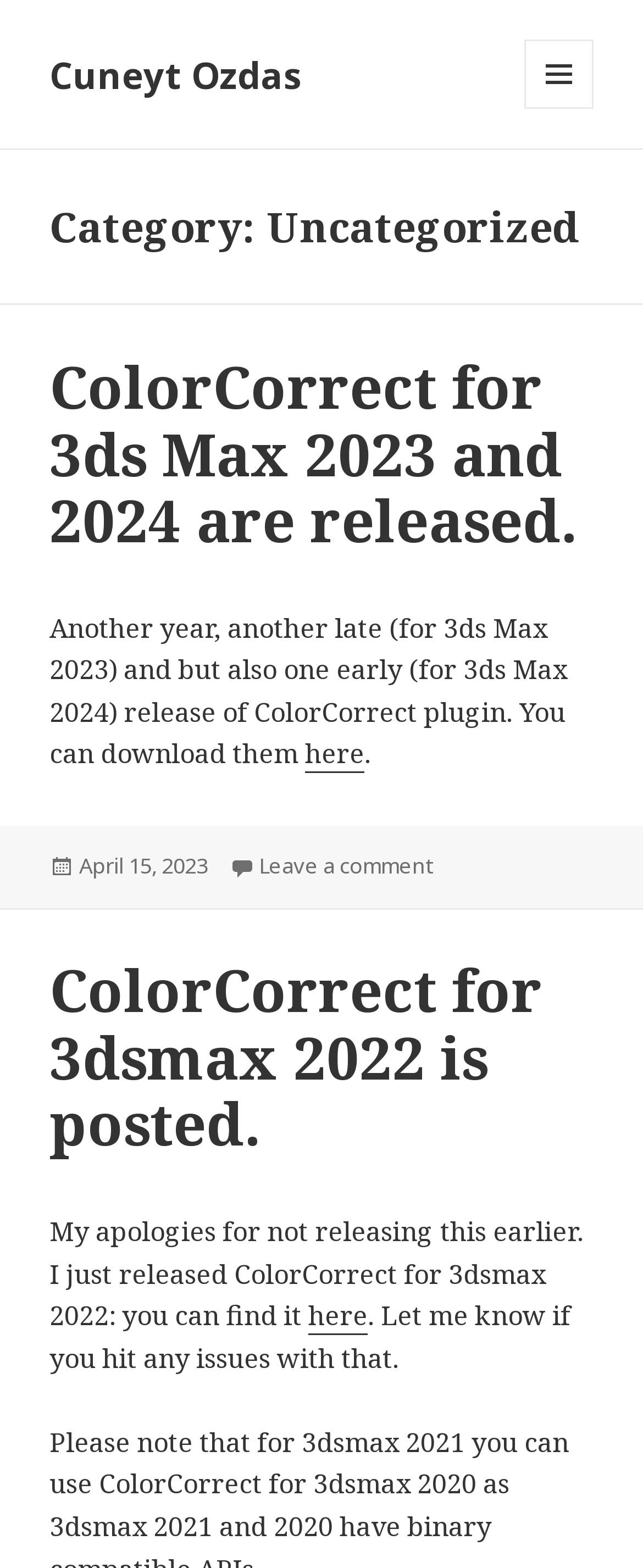Could you determine the bounding box coordinates of the clickable element to complete the instruction: "Click on the menu button"? Provide the coordinates as four float numbers between 0 and 1, i.e., [left, top, right, bottom].

[0.815, 0.025, 0.923, 0.069]